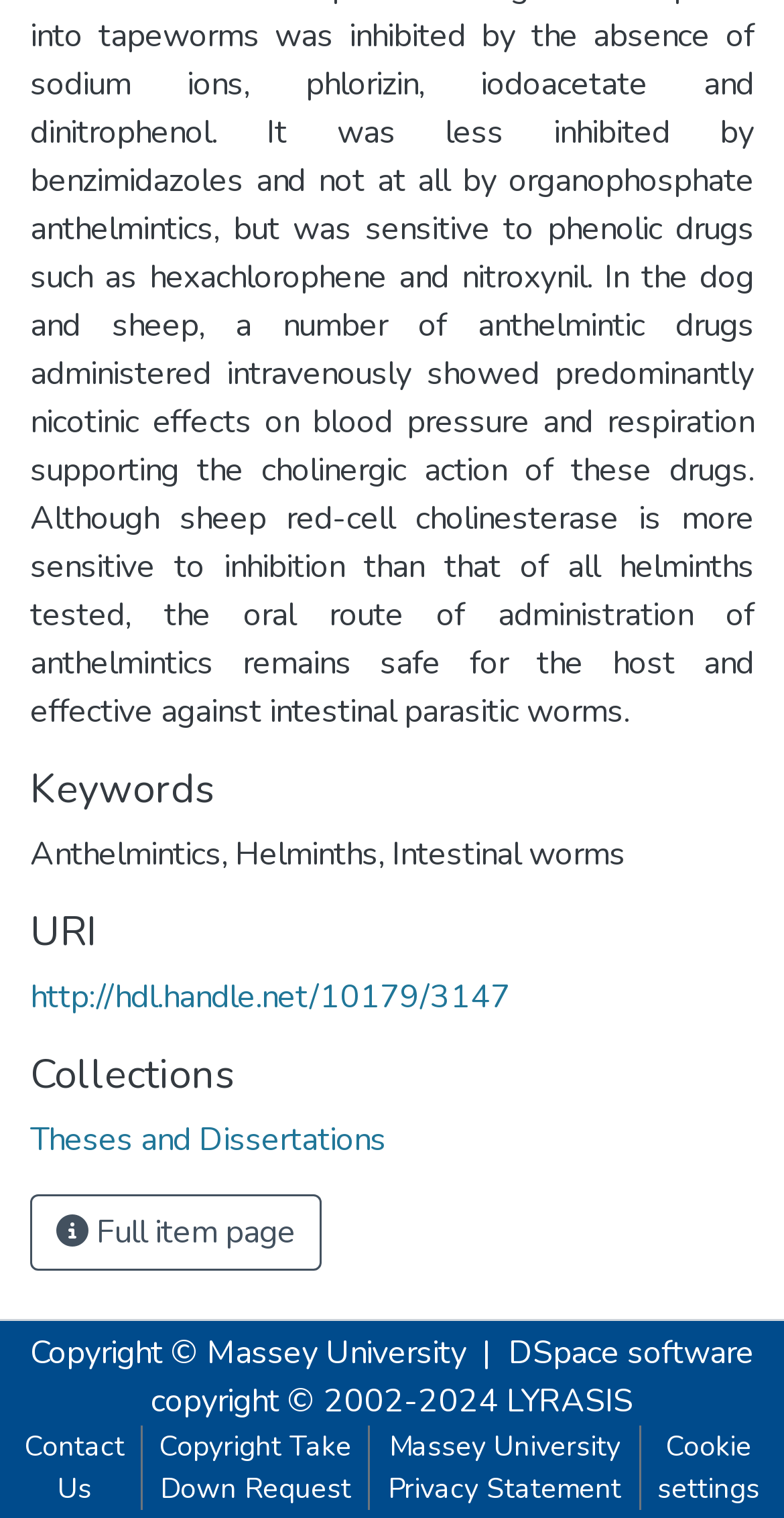What is the copyright statement?
Please answer the question with a single word or phrase, referencing the image.

Copyright © Massey University